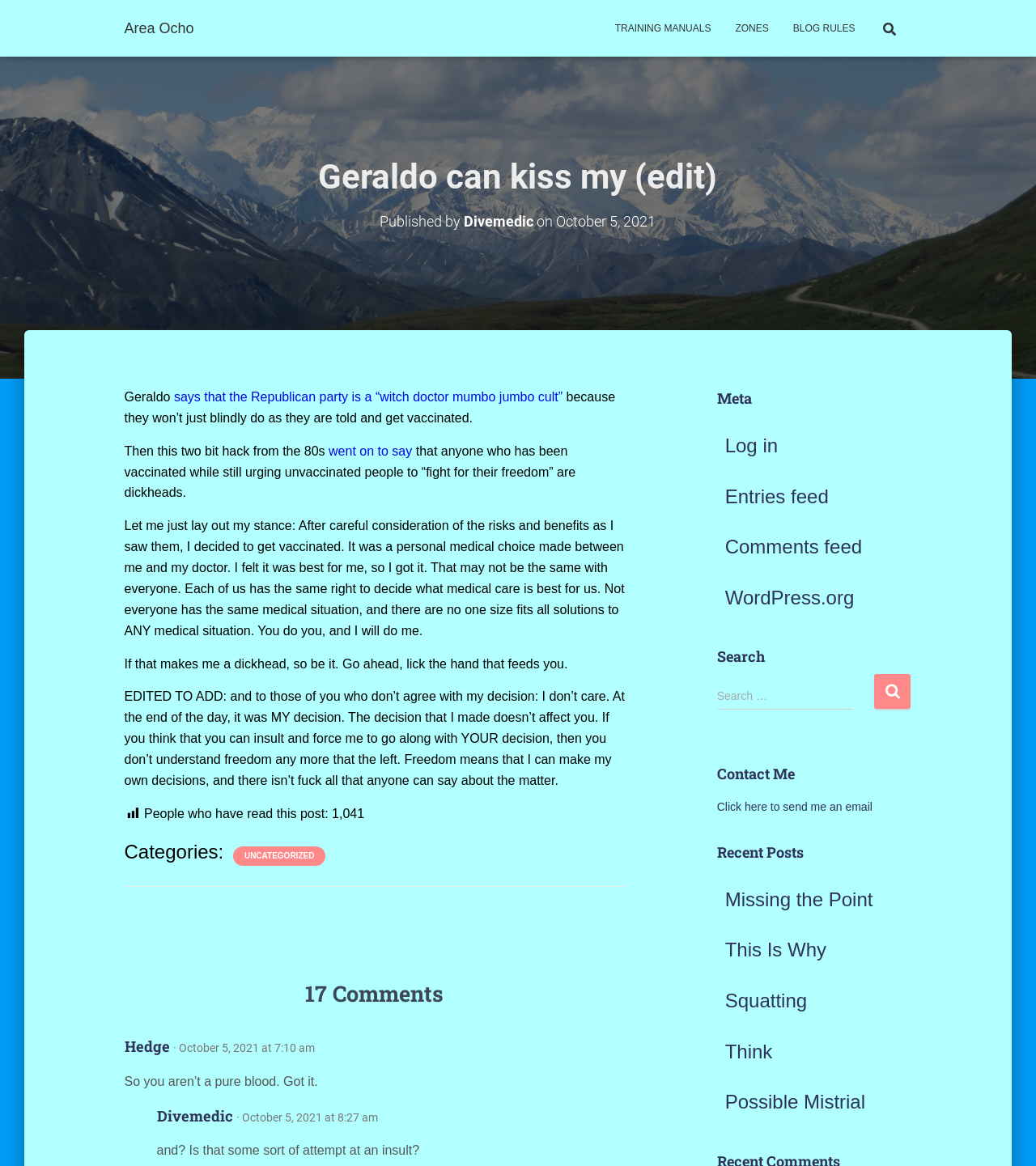Highlight the bounding box coordinates of the element that should be clicked to carry out the following instruction: "Explore information about the Czech Republic". The coordinates must be given as four float numbers ranging from 0 to 1, i.e., [left, top, right, bottom].

None